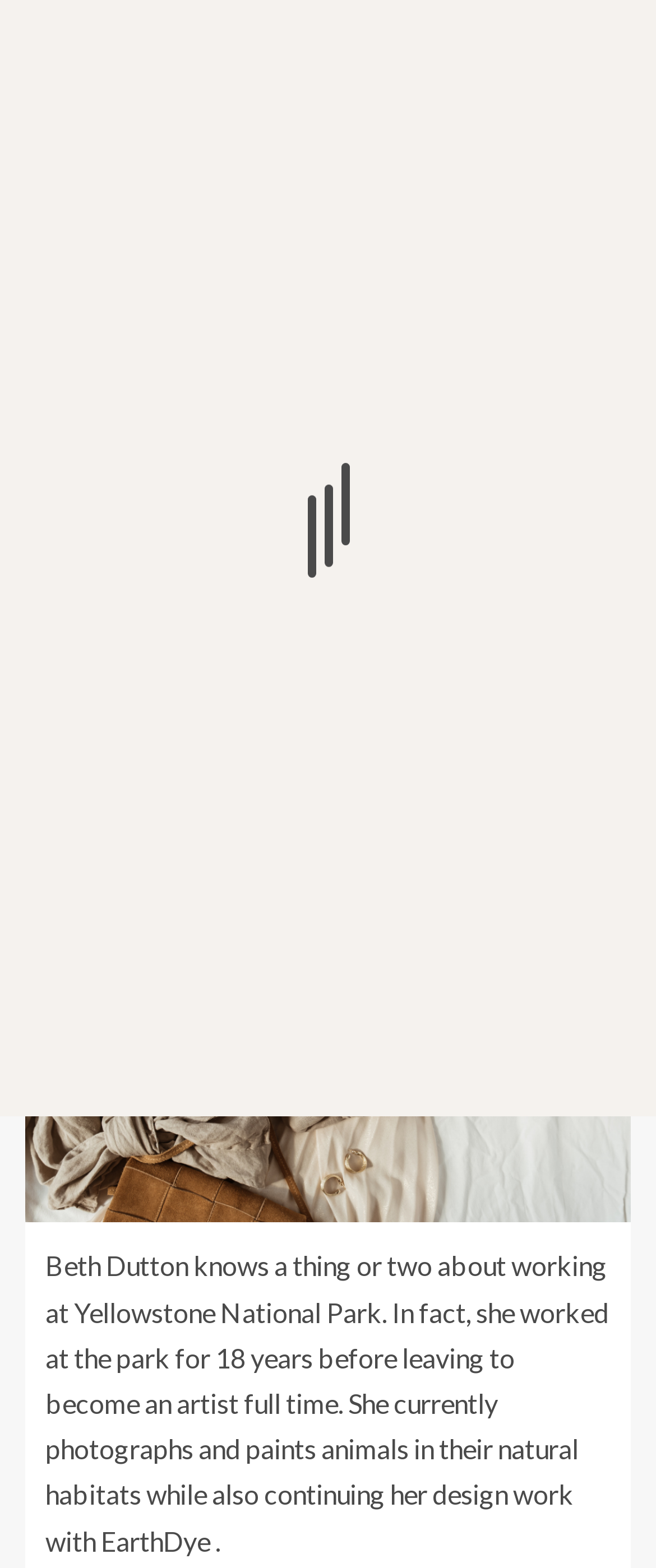Please determine the bounding box coordinates of the element's region to click for the following instruction: "check sporting life".

[0.644, 0.171, 0.908, 0.192]